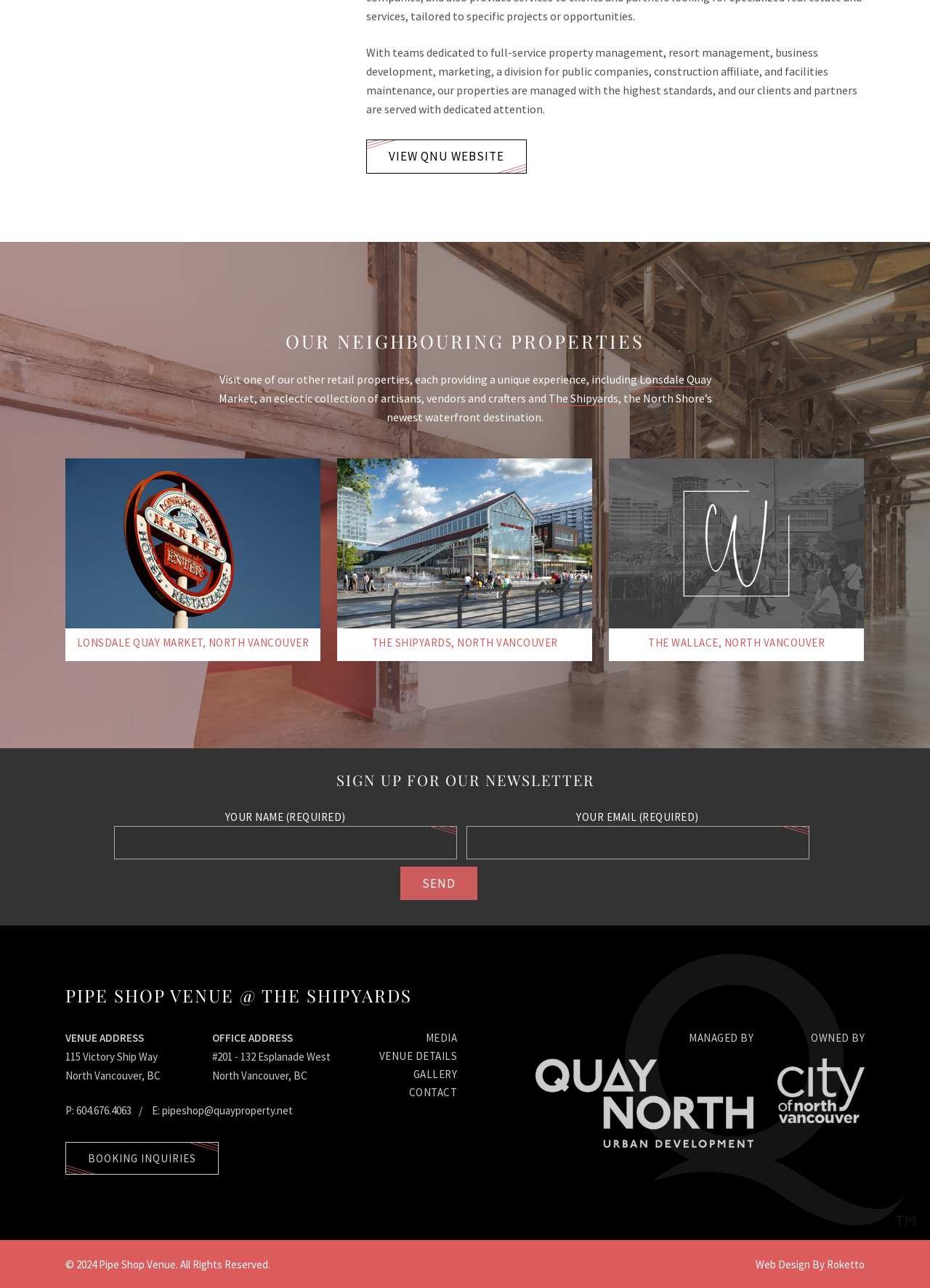What is the email address for booking inquiries?
Please analyze the image and answer the question with as much detail as possible.

I found the email address for booking inquiries by clicking on the link 'BOOKING INQUIRIES', which reveals the email address pipeshop@quayproperty.net.